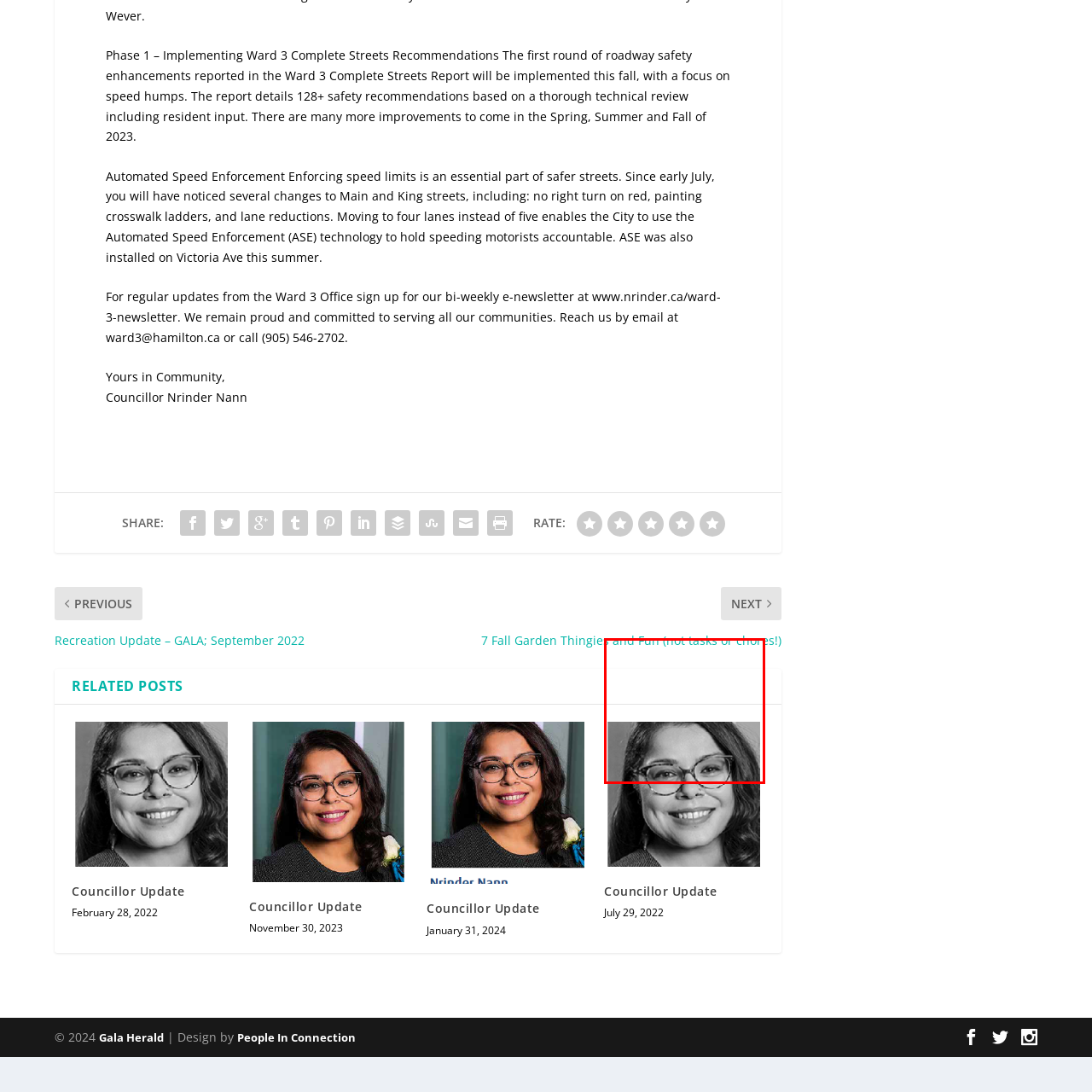Look at the image segment within the red box, What is the purpose of the image? Give a brief response in one word or phrase.

Community engagement